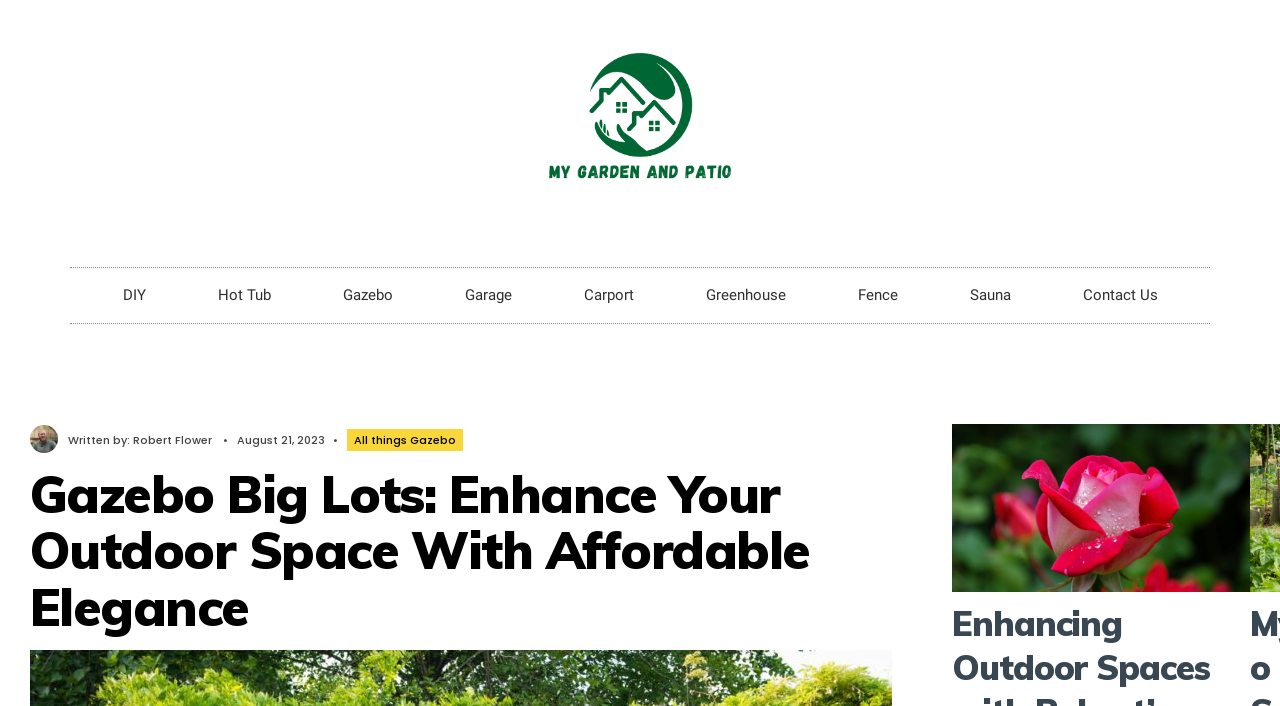Locate the bounding box coordinates of the area to click to fulfill this instruction: "read article by Robert Flower". The bounding box should be presented as four float numbers between 0 and 1, in the order [left, top, right, bottom].

[0.104, 0.612, 0.166, 0.636]